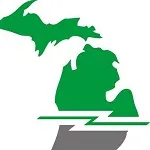Consider the image and give a detailed and elaborate answer to the question: 
What is the purpose of the gray underline?

The gray underline serves to add a modern touch to the overall design, as mentioned in the caption, which suggests that it is a deliberate design element intended to give the image a contemporary feel.